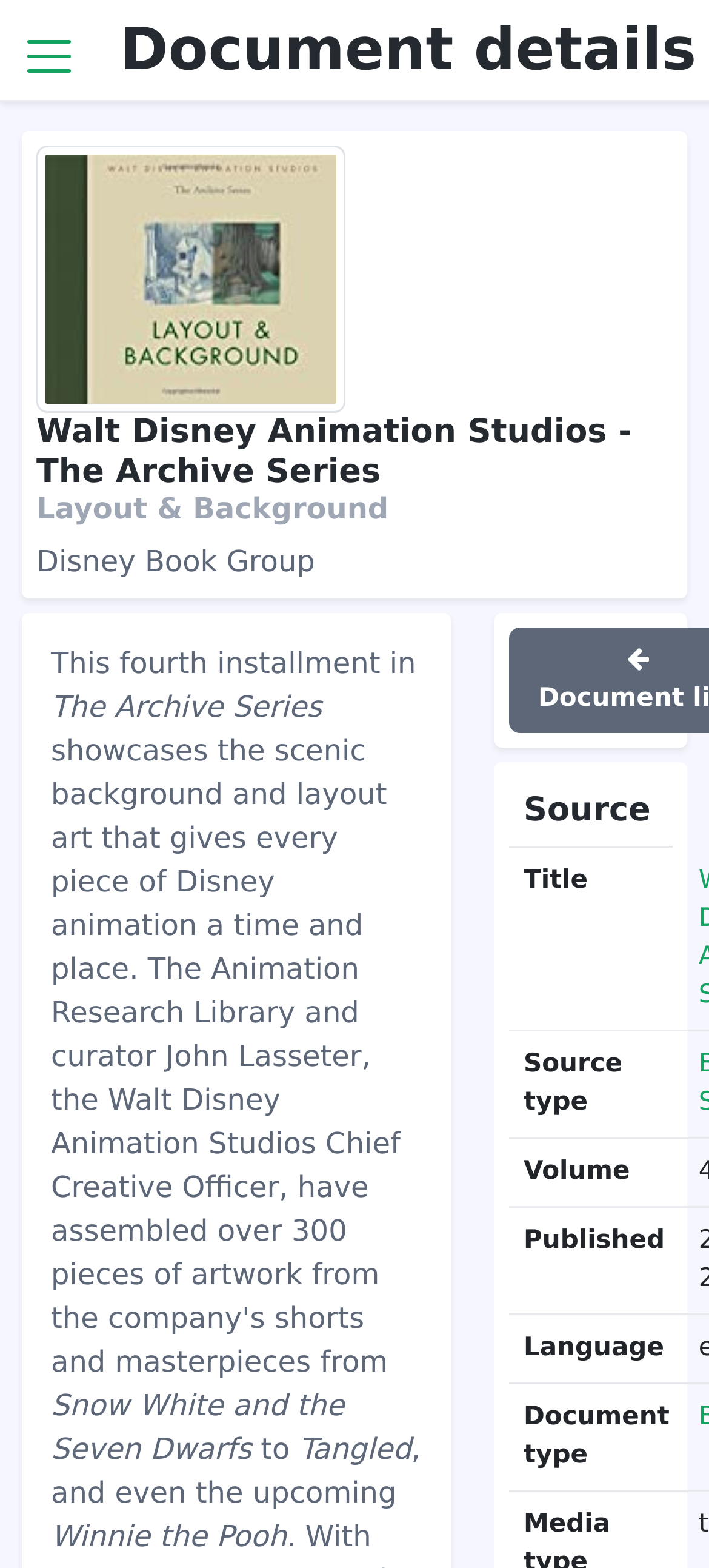Summarize the webpage with intricate details.

The webpage is about the Disney Index Project, specifically showcasing information about Walt Disney Animation Studios' Archive Series. At the top left corner, there is a menu link with an accompanying image. Below the menu, a heading "Document details" is centered at the top of the page. 

Underneath the "Document details" heading, there are three headings stacked vertically, providing information about the Archive Series: "Walt Disney Animation Studios - The Archive Series", "Layout & Background", and the publication details "Disney Book Group". 

To the right of the publication details, a paragraph of text describes the Archive Series, mentioning that it includes books about Snow White and the Seven Dwarfs, Tangled, and Winnie the Pooh. 

On the right side of the page, there is a section dedicated to the source of the information, headed by "Source". This section is organized into a table with six columns: Title, Source type, Volume, Published, Language, and Document type. Each column is headed by a row header.